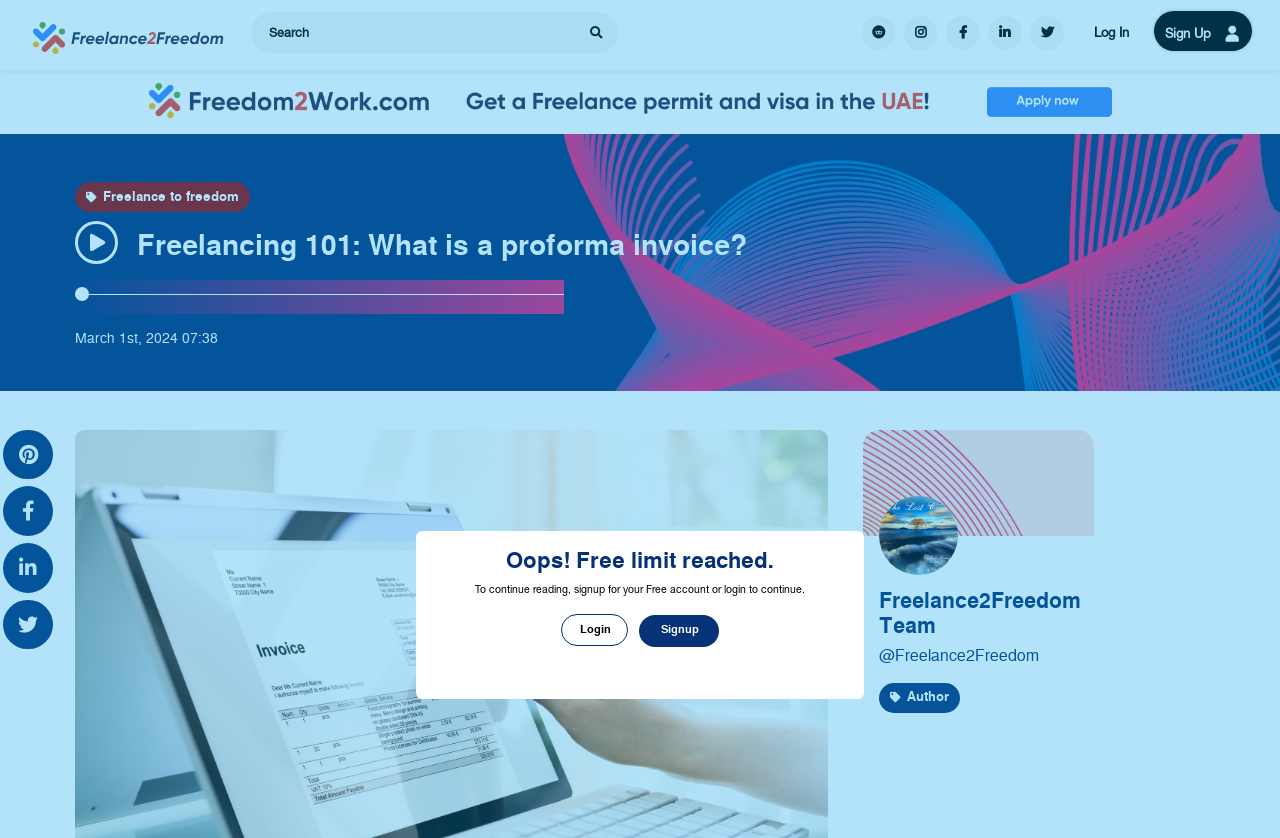What is the tagline of the website?
Please craft a detailed and exhaustive response to the question.

The tagline 'Freelance to freedom' is displayed on the webpage, which suggests that the website is focused on helping freelancers achieve freedom in their work or careers.